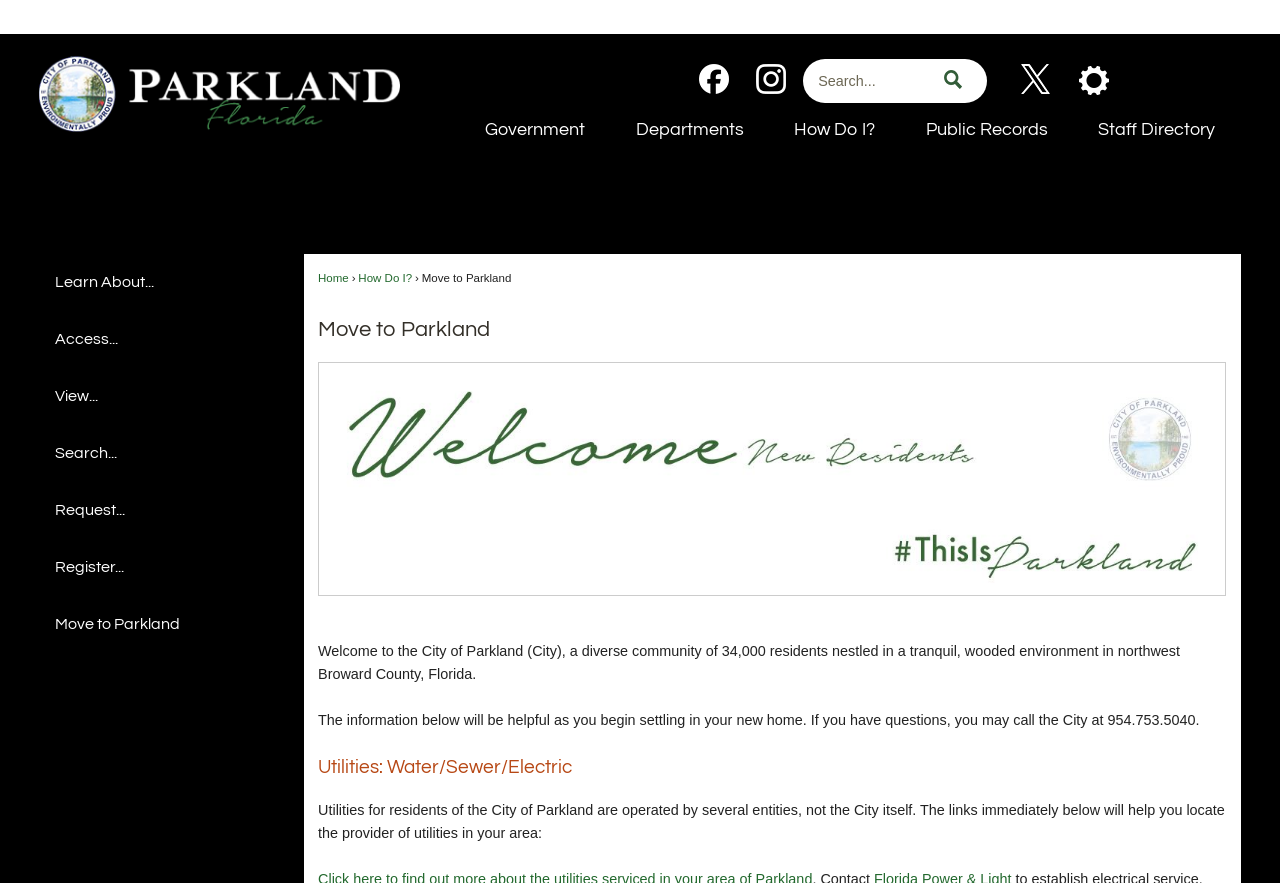Please find the bounding box coordinates for the clickable element needed to perform this instruction: "View the city's homepage".

[0.248, 0.308, 0.272, 0.321]